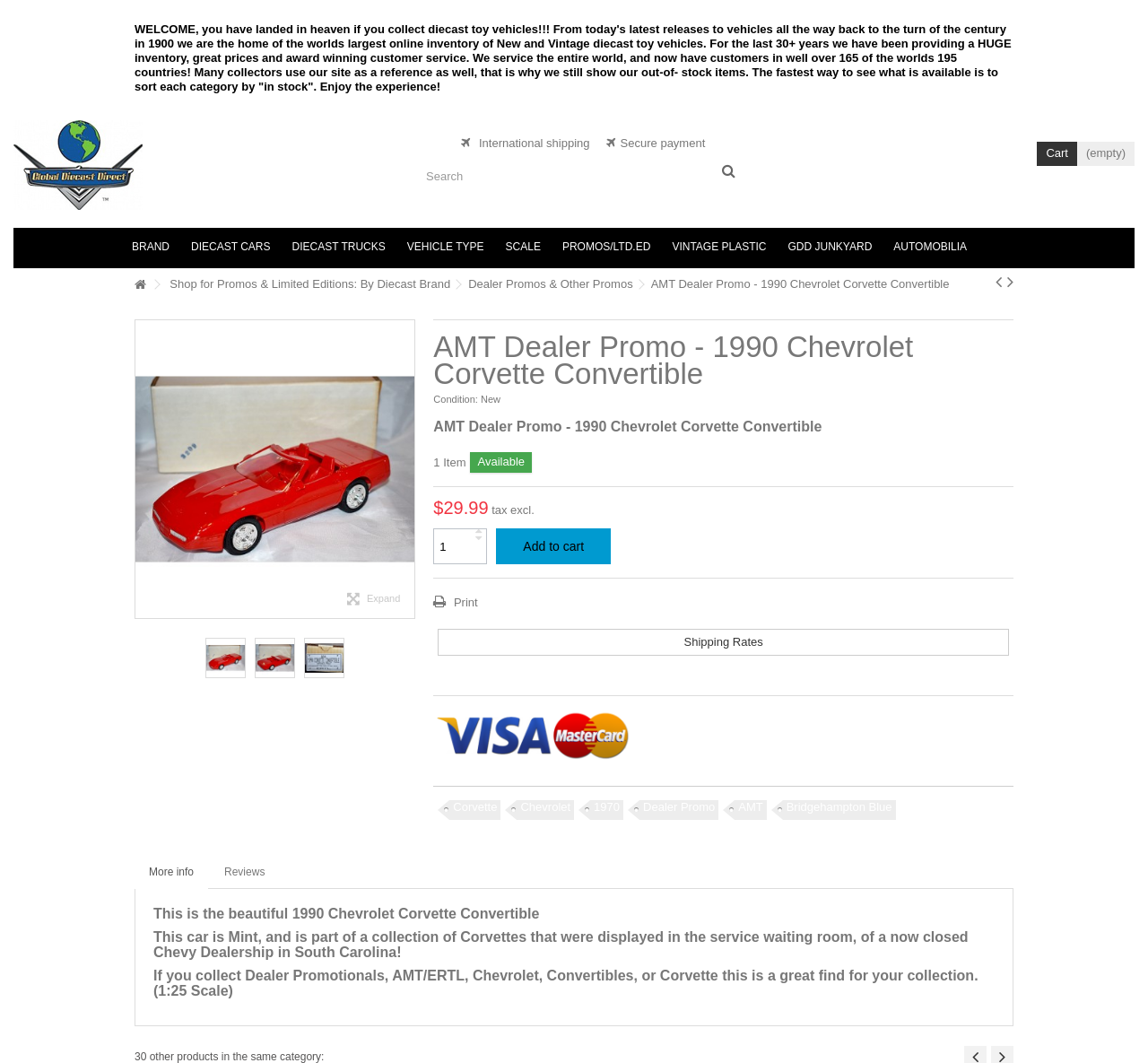Provide an in-depth caption for the elements present on the webpage.

This webpage is an online store selling diecast toy vehicles, specifically a 1990 Chevrolet Corvette Convertible. At the top, there is a welcome message and a brief introduction to the store, which claims to have the world's largest online inventory of new and vintage diecast toy vehicles. Below this, there is a logo image of "Global Diecast Direct" and a few links to international shipping and secure payment options.

On the left side, there is a search bar and a button to submit the search query. Above this, there are several links to different categories, including brand, diecast cars, diecast trucks, vehicle type, scale, and more.

The main content of the page is focused on the 1990 Chevrolet Corvette Convertible, with a large heading and several images of the product. Below the heading, there are details about the product, including its condition (new), availability, and price ($29.99, tax excluded). There are also buttons to add the product to the cart, print the product information, and view shipping rates.

On the right side, there are several links to related products, including Corvette, Chevrolet, and AMT. At the bottom of the page, there is a brief description of the product, including its history and features. There are also links to more information and reviews of the product.